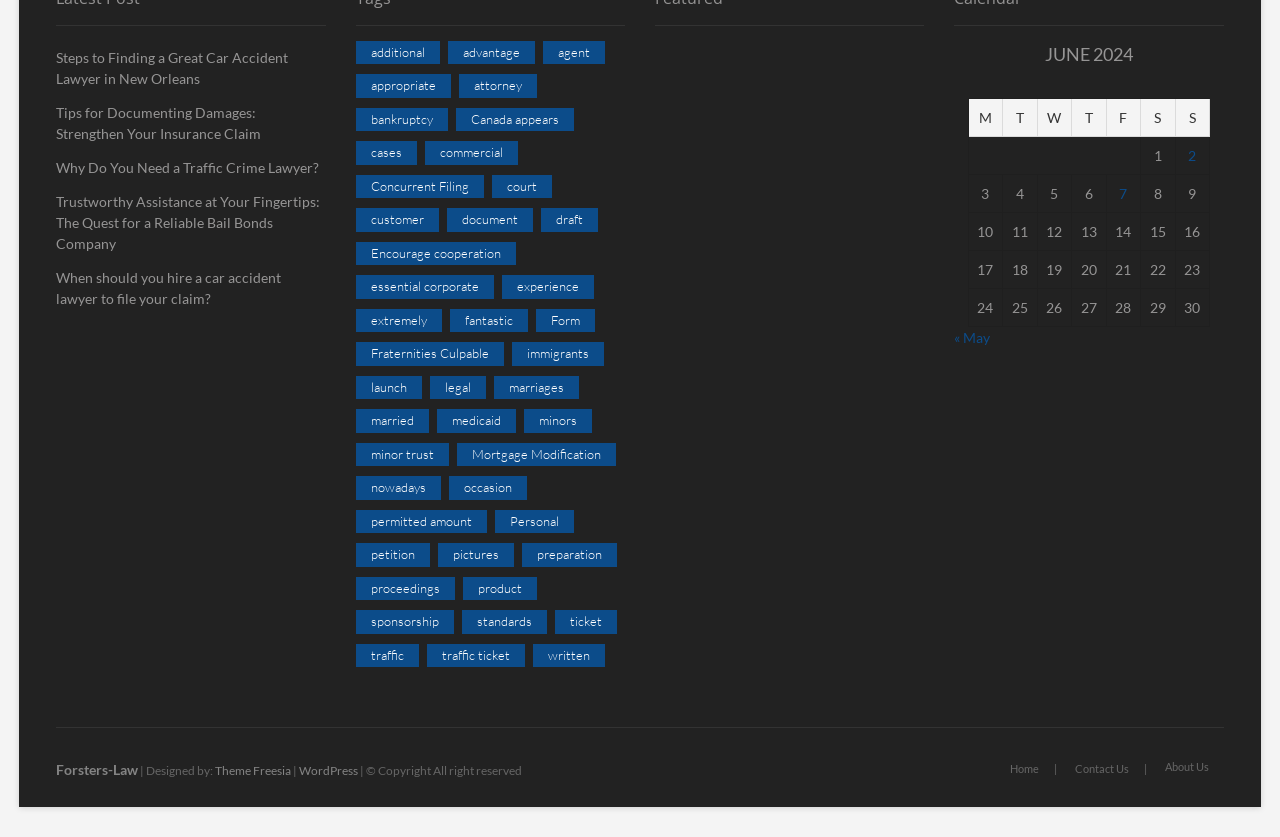Please identify the coordinates of the bounding box that should be clicked to fulfill this instruction: "Explore 'advantage'".

[0.35, 0.049, 0.418, 0.077]